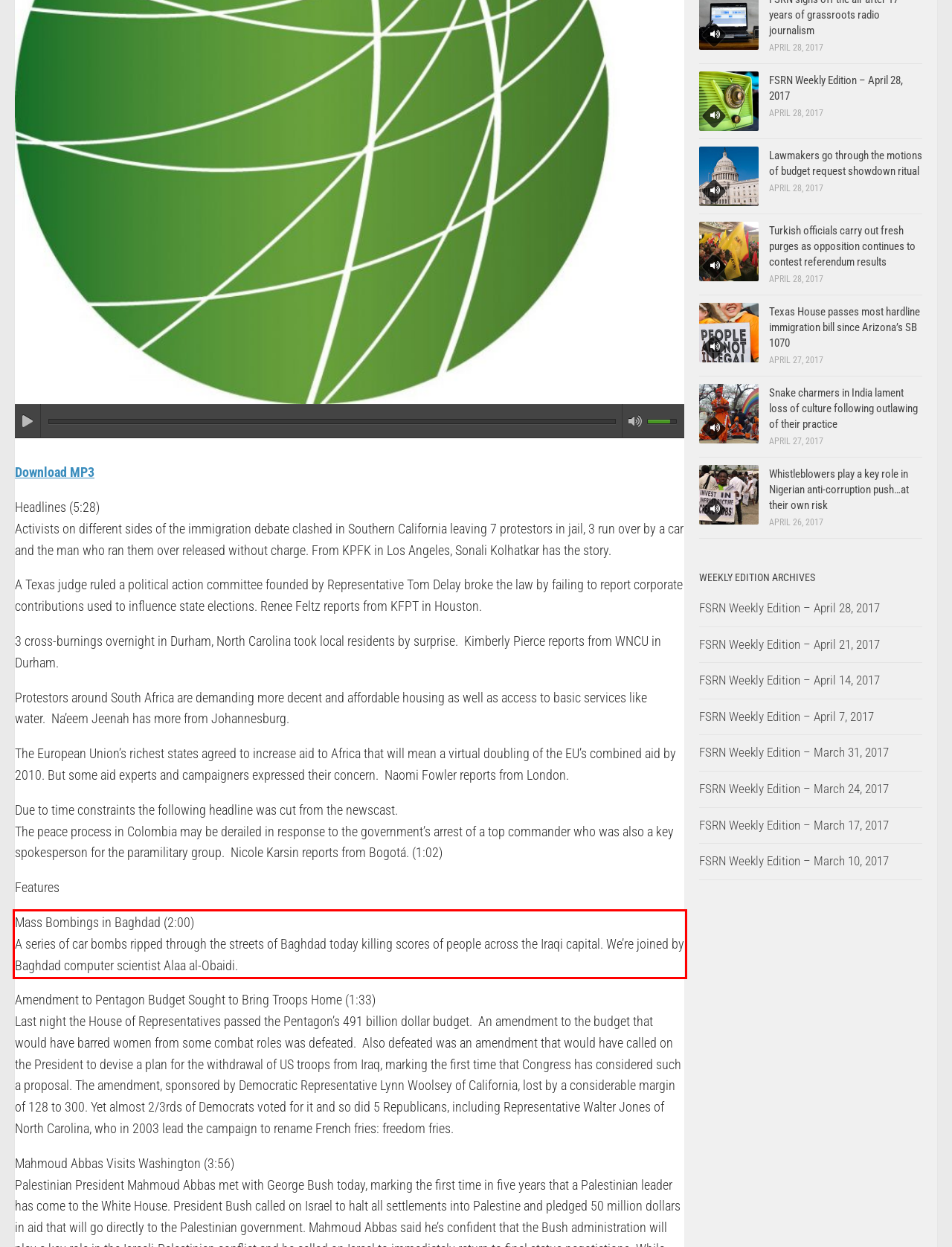Using the provided screenshot of a webpage, recognize and generate the text found within the red rectangle bounding box.

Mass Bombings in Baghdad (2:00) A series of car bombs ripped through the streets of Baghdad today killing scores of people across the Iraqi capital. We’re joined by Baghdad computer scientist Alaa al-Obaidi.